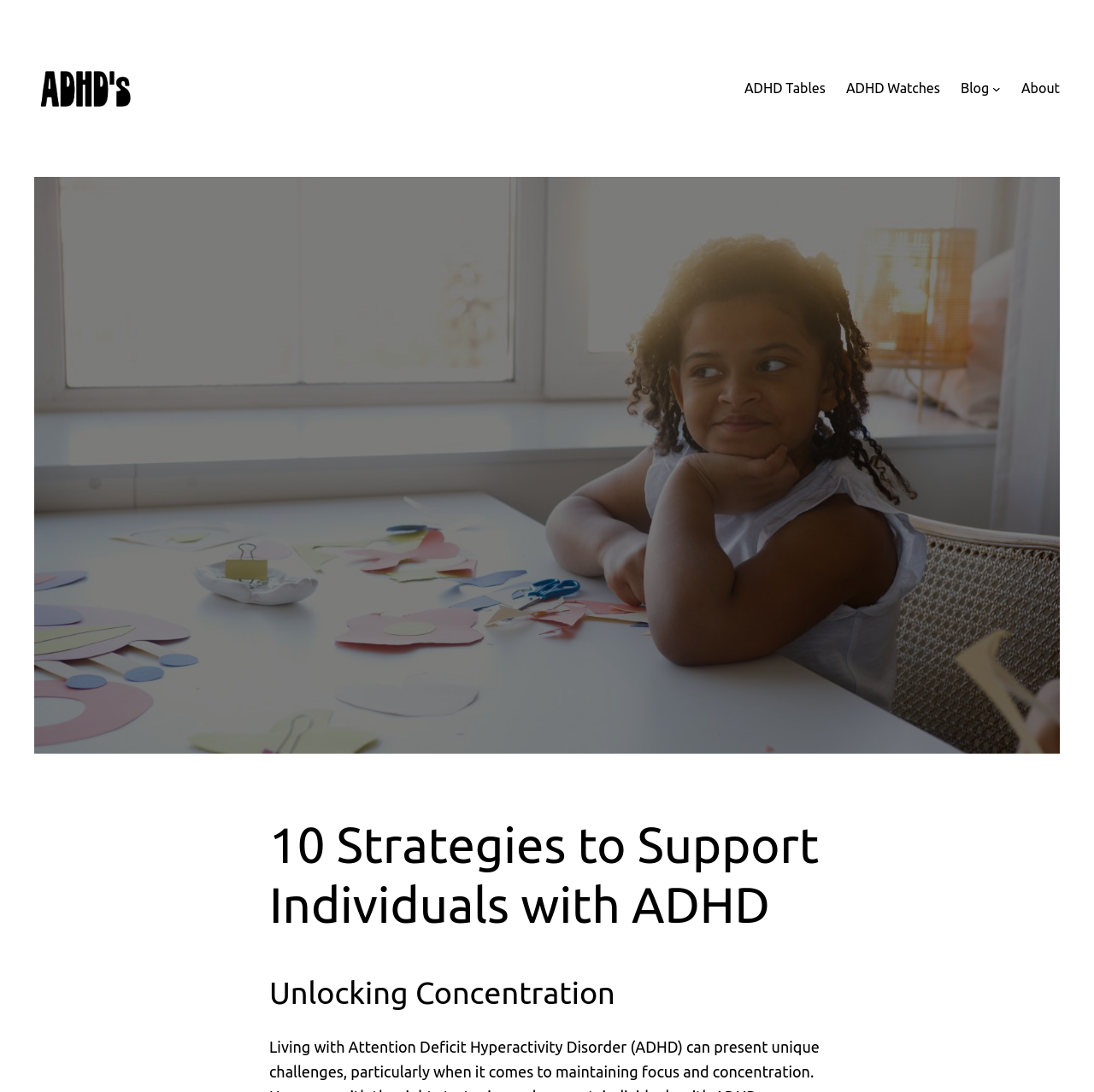Locate and generate the text content of the webpage's heading.

10 Strategies to Support Individuals with ADHD